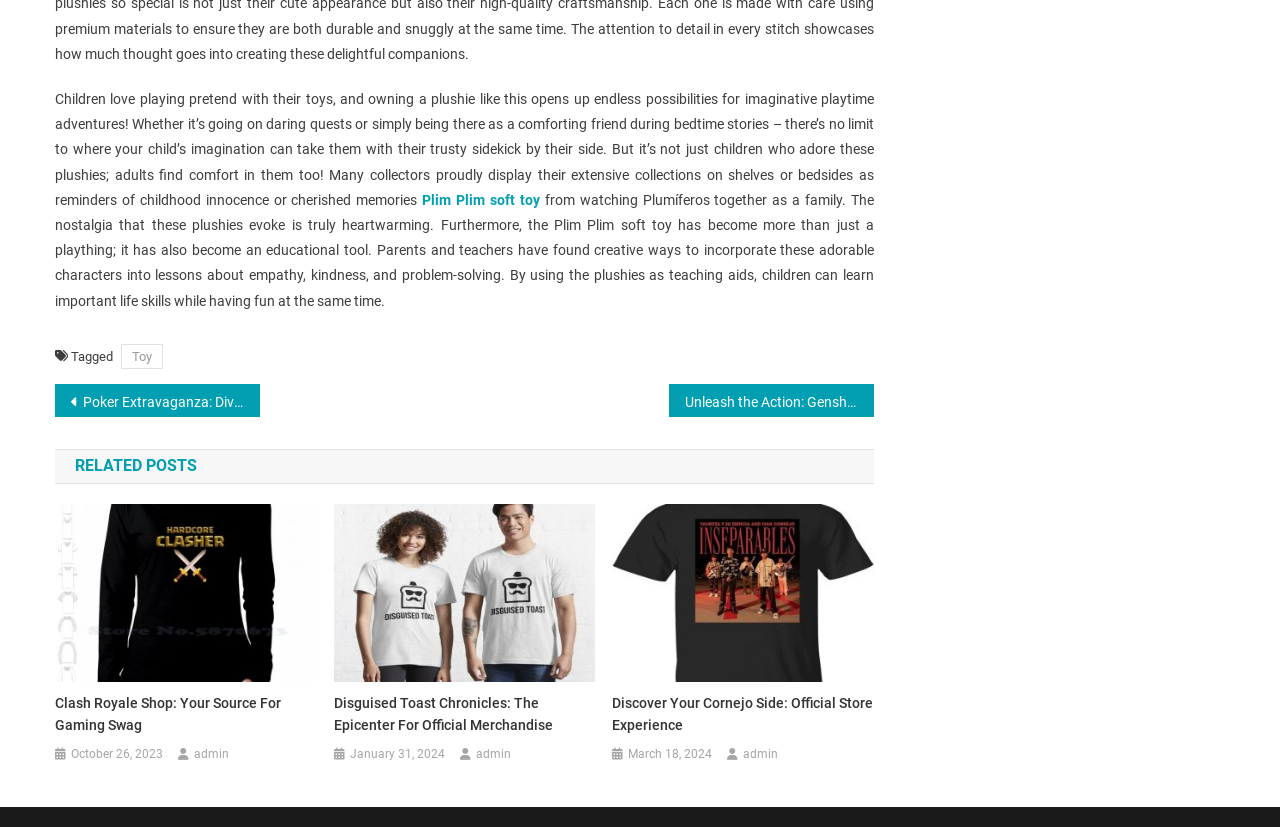Determine the bounding box coordinates for the region that must be clicked to execute the following instruction: "Select a year".

None